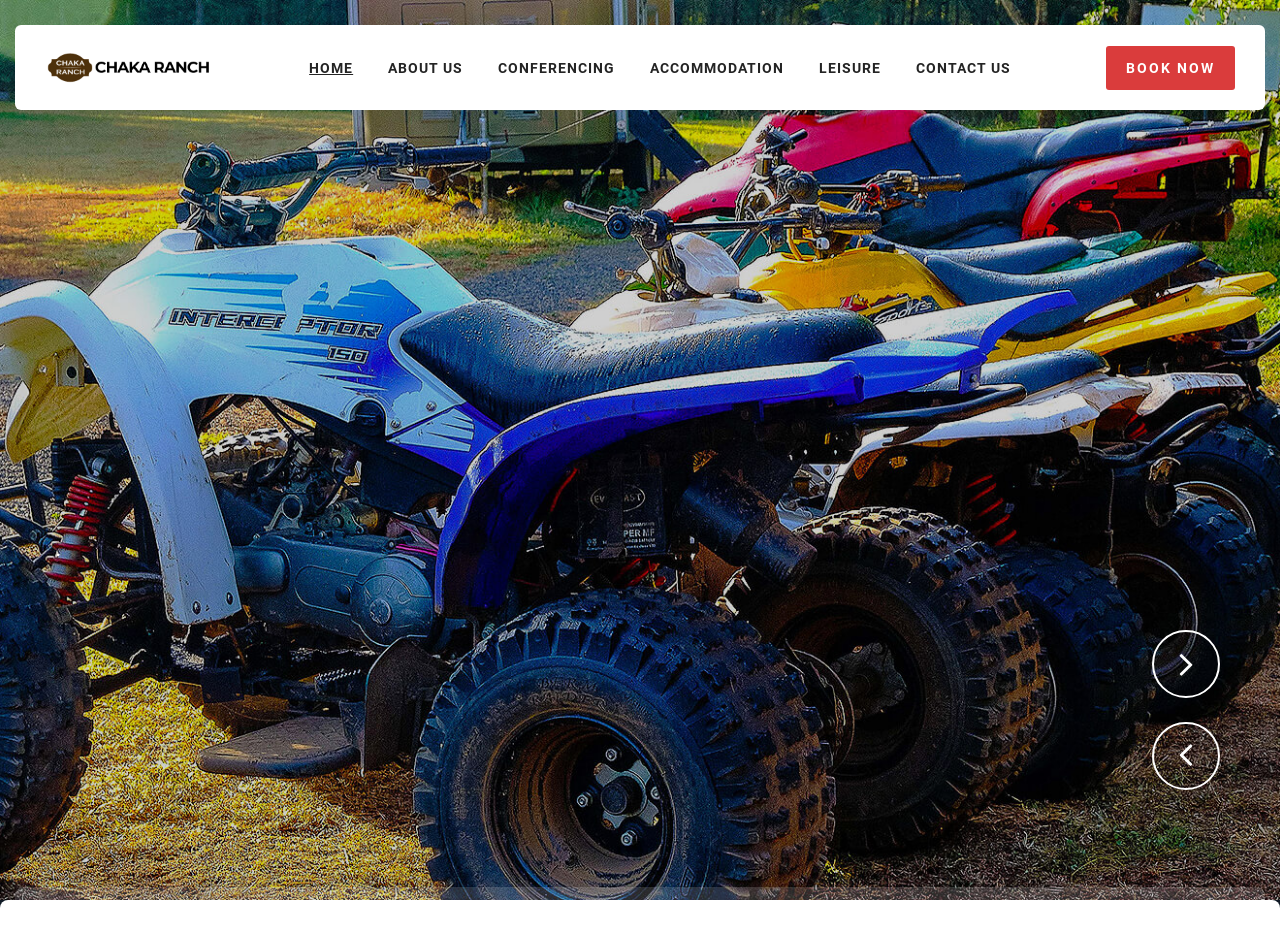What is the purpose of the 'BOOK NOW' button?
Based on the image, answer the question with as much detail as possible.

The 'BOOK NOW' button is located at the top right corner of the webpage, and it is a prominent call-to-action. Based on the context of the webpage, which appears to be a conferencing and leisure park, I infer that the button is for booking a room or event at the park.